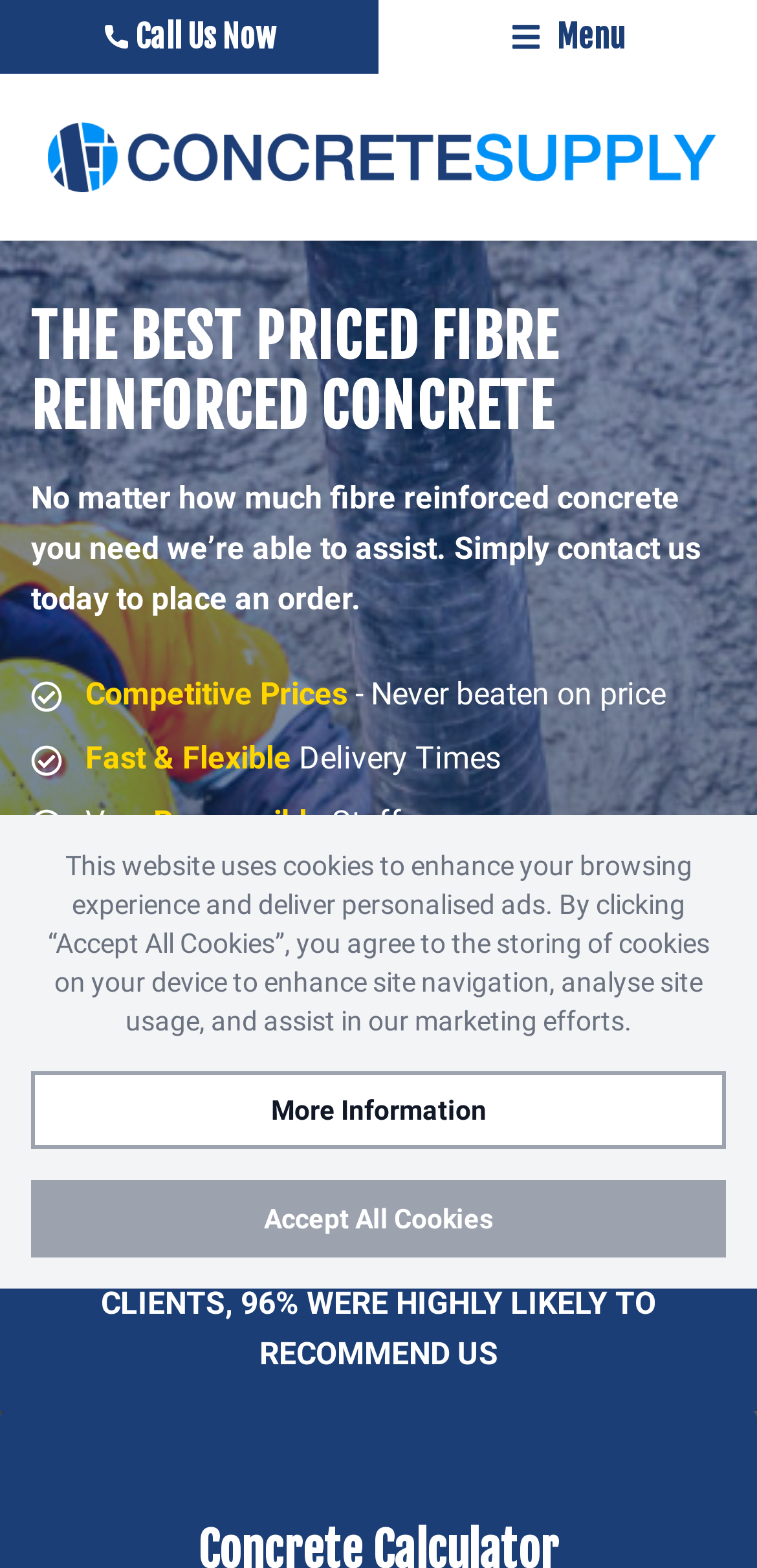What is the action to go back to the top of the webpage?
Give a detailed explanation using the information visible in the image.

I found the answer by looking at the bottom-right corner of the webpage, where there is a link with the text 'TOP', indicating the action to go back to the top of the webpage.